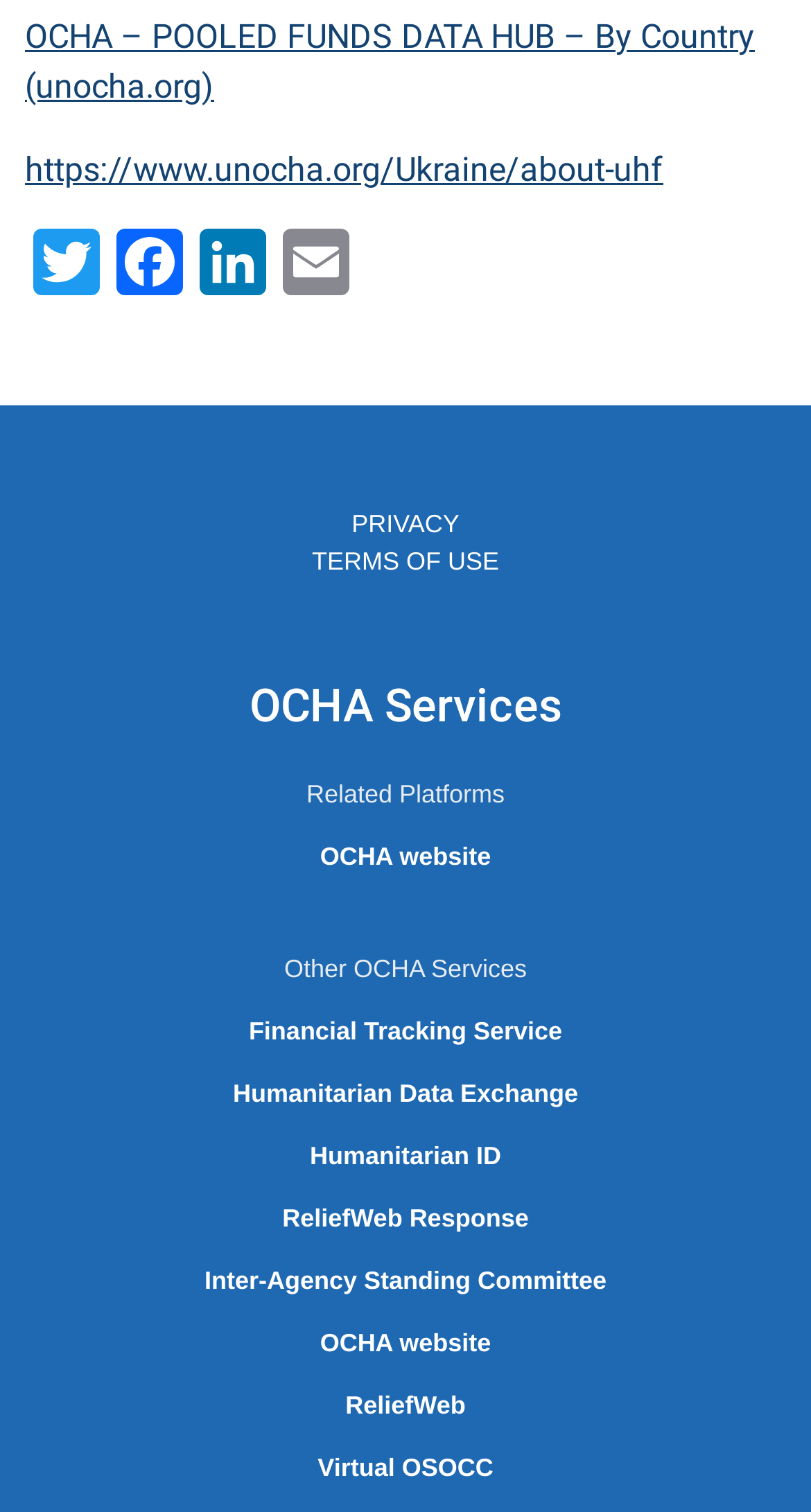What is the category of 'Financial Tracking Service'?
Please answer using one word or phrase, based on the screenshot.

OCHA Service